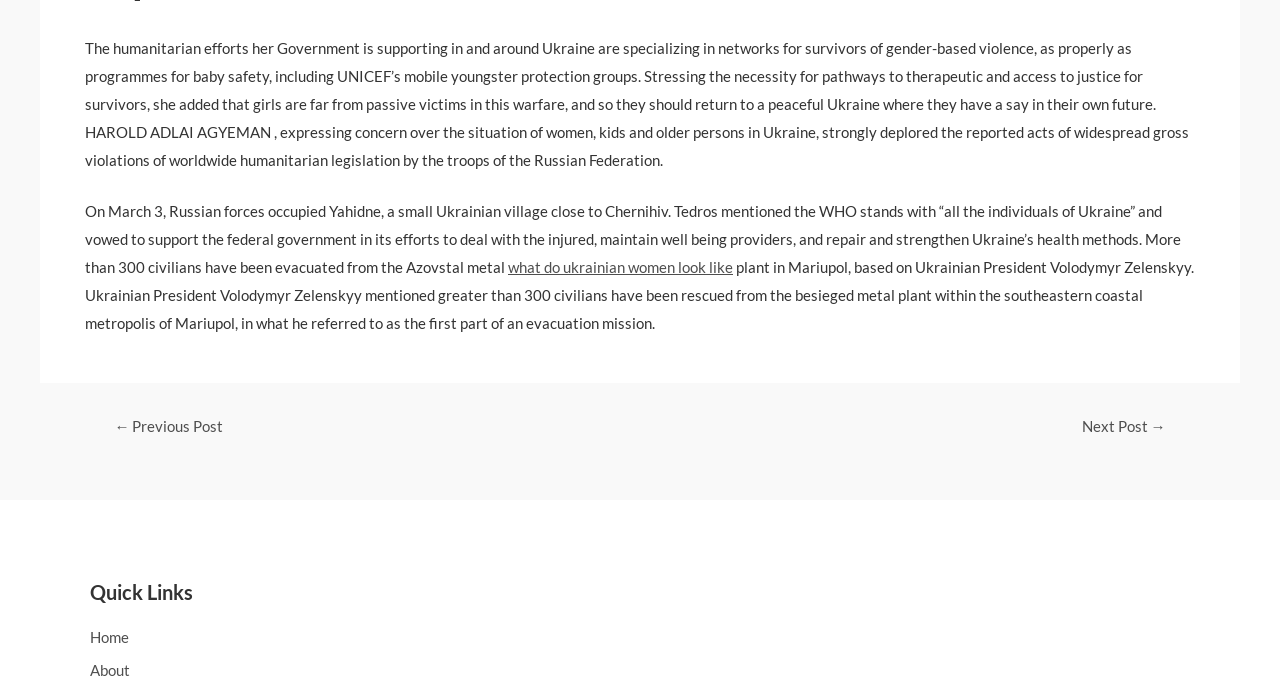What is the topic of the article?
Look at the image and answer the question using a single word or phrase.

Ukraine